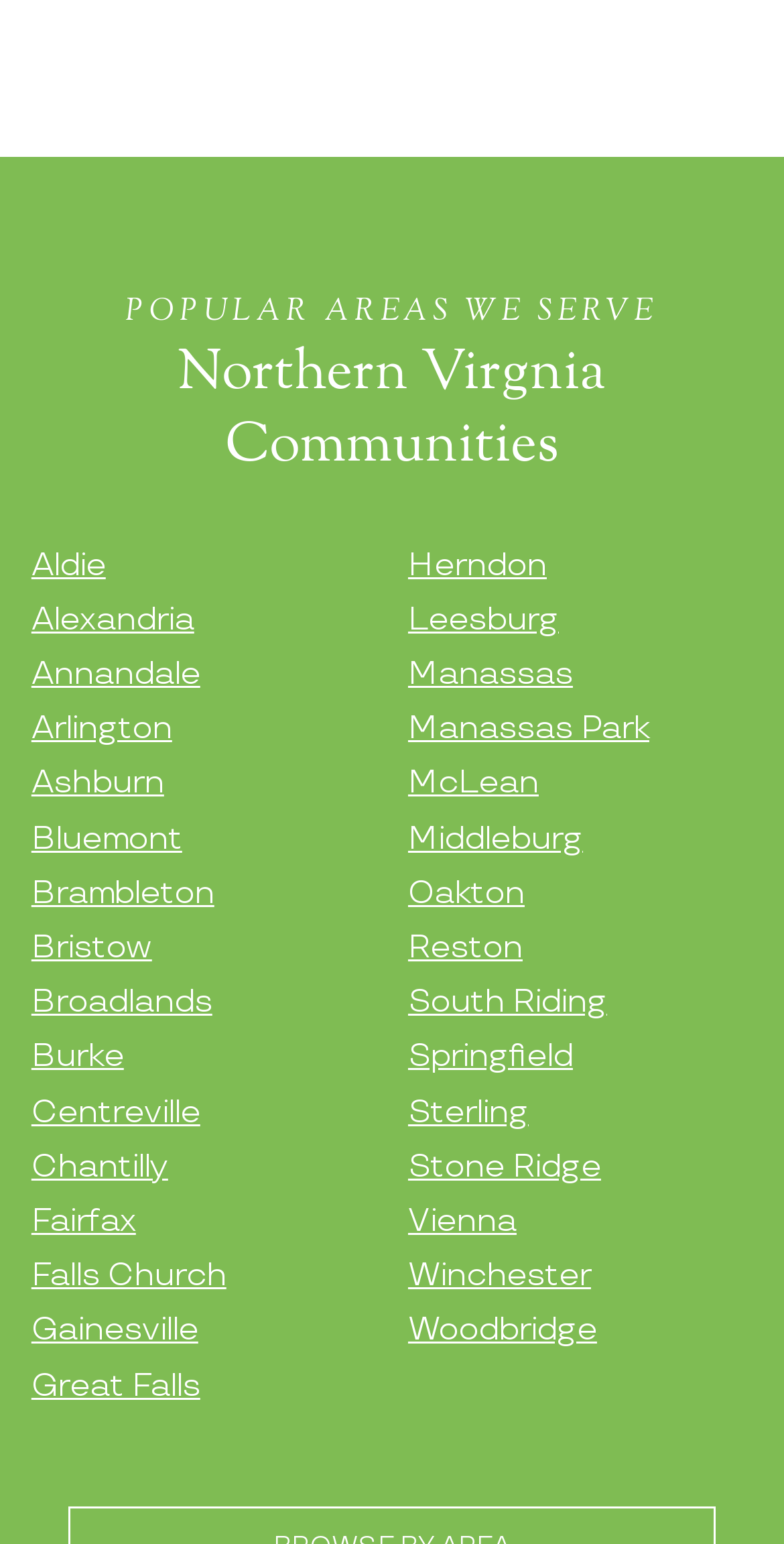Locate the bounding box coordinates of the clickable part needed for the task: "Discover Arlington".

[0.04, 0.46, 0.219, 0.485]